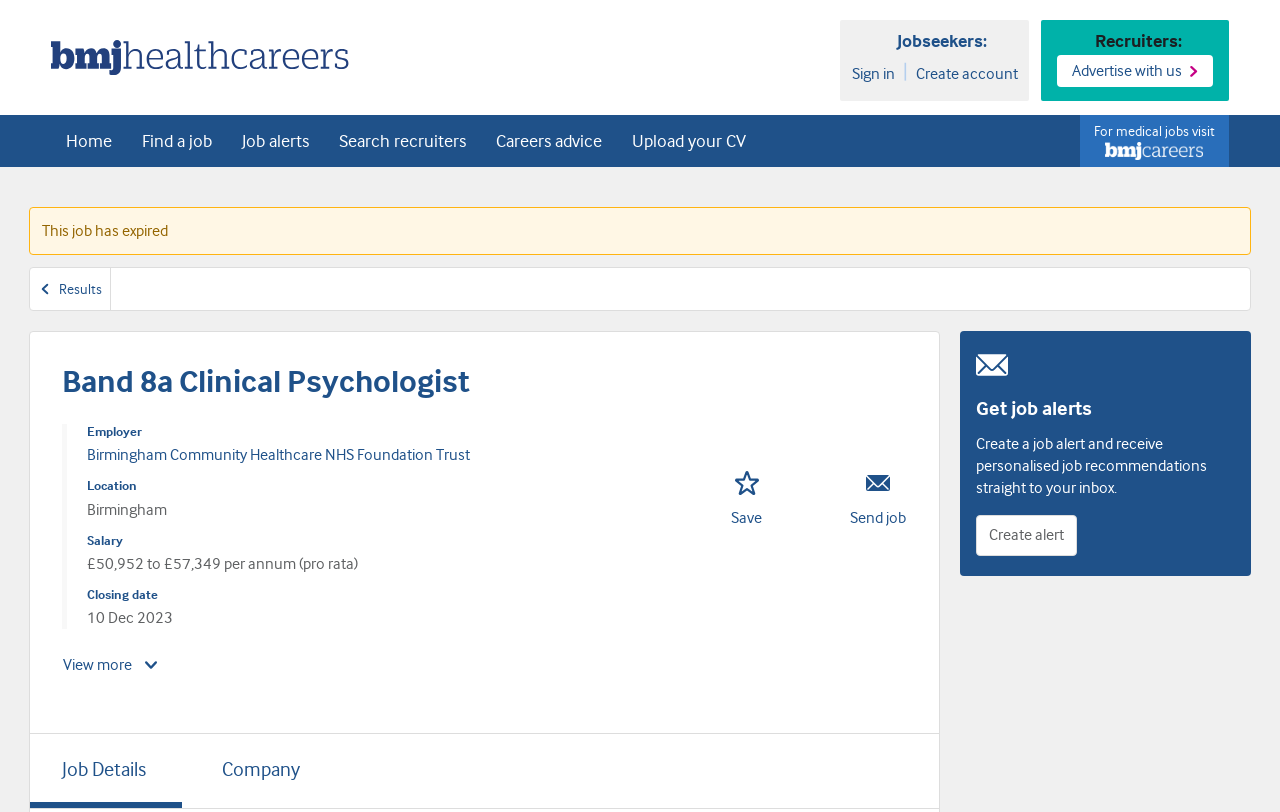Please respond to the question with a concise word or phrase:
What is the salary range for this job?

£50,952 to £57,349 per annum